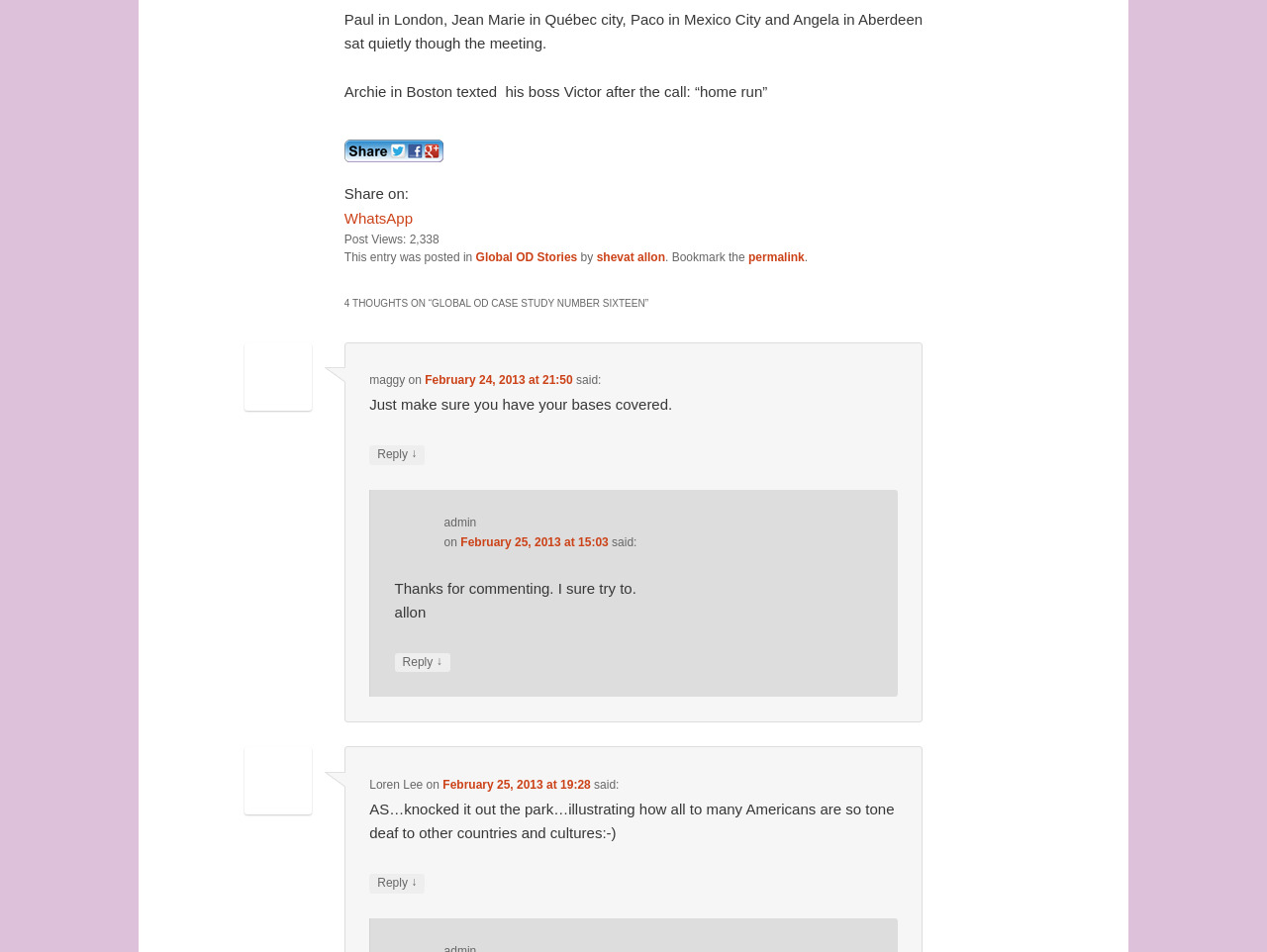Could you highlight the region that needs to be clicked to execute the instruction: "Reply to maggy"?

[0.292, 0.468, 0.335, 0.488]